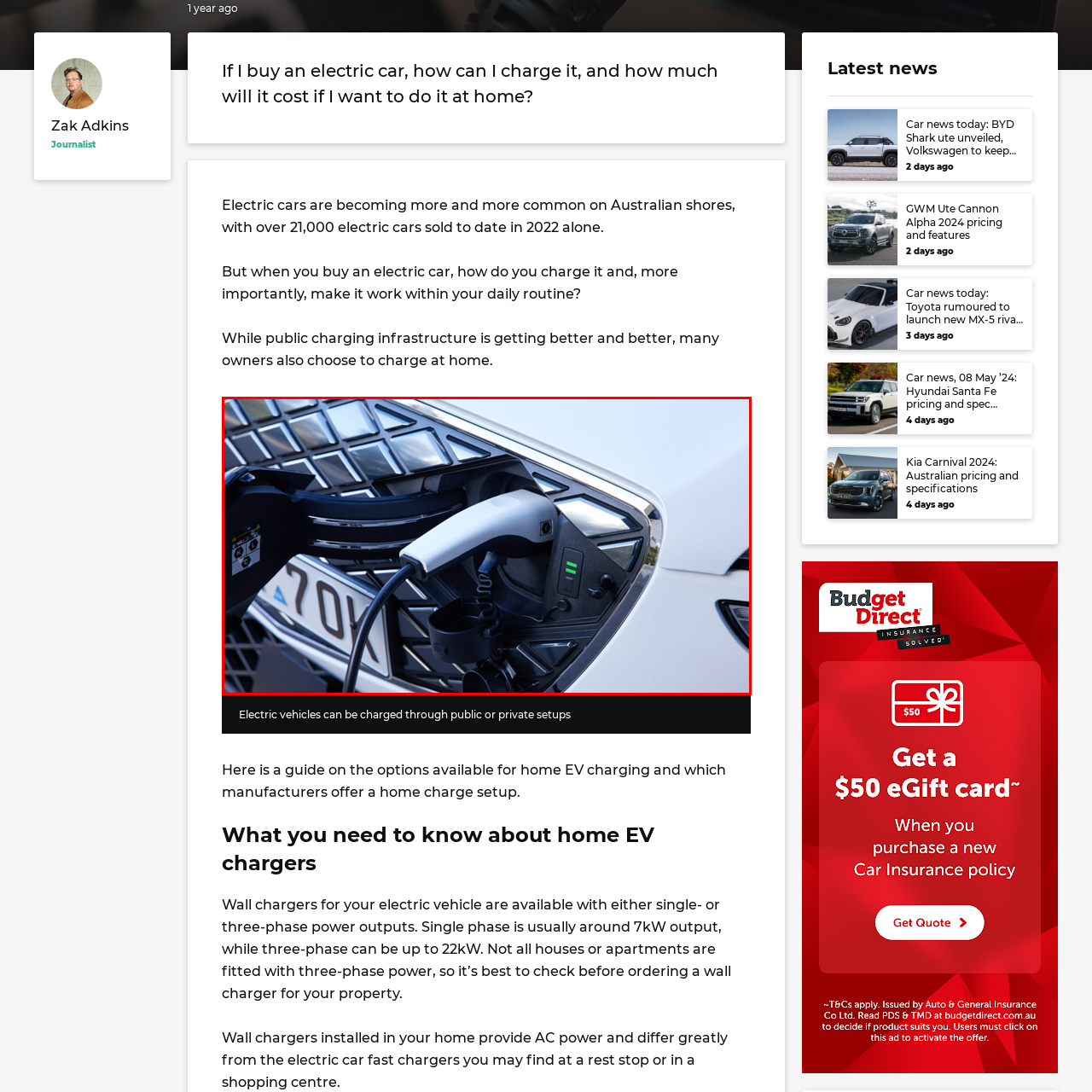Observe the image within the red bounding box carefully and provide an extensive answer to the following question using the visual cues: How many indicators are visible next to the port?

The caption explicitly states that three illuminated indicators are visible next to the port, indicating the charging status of the vehicle.